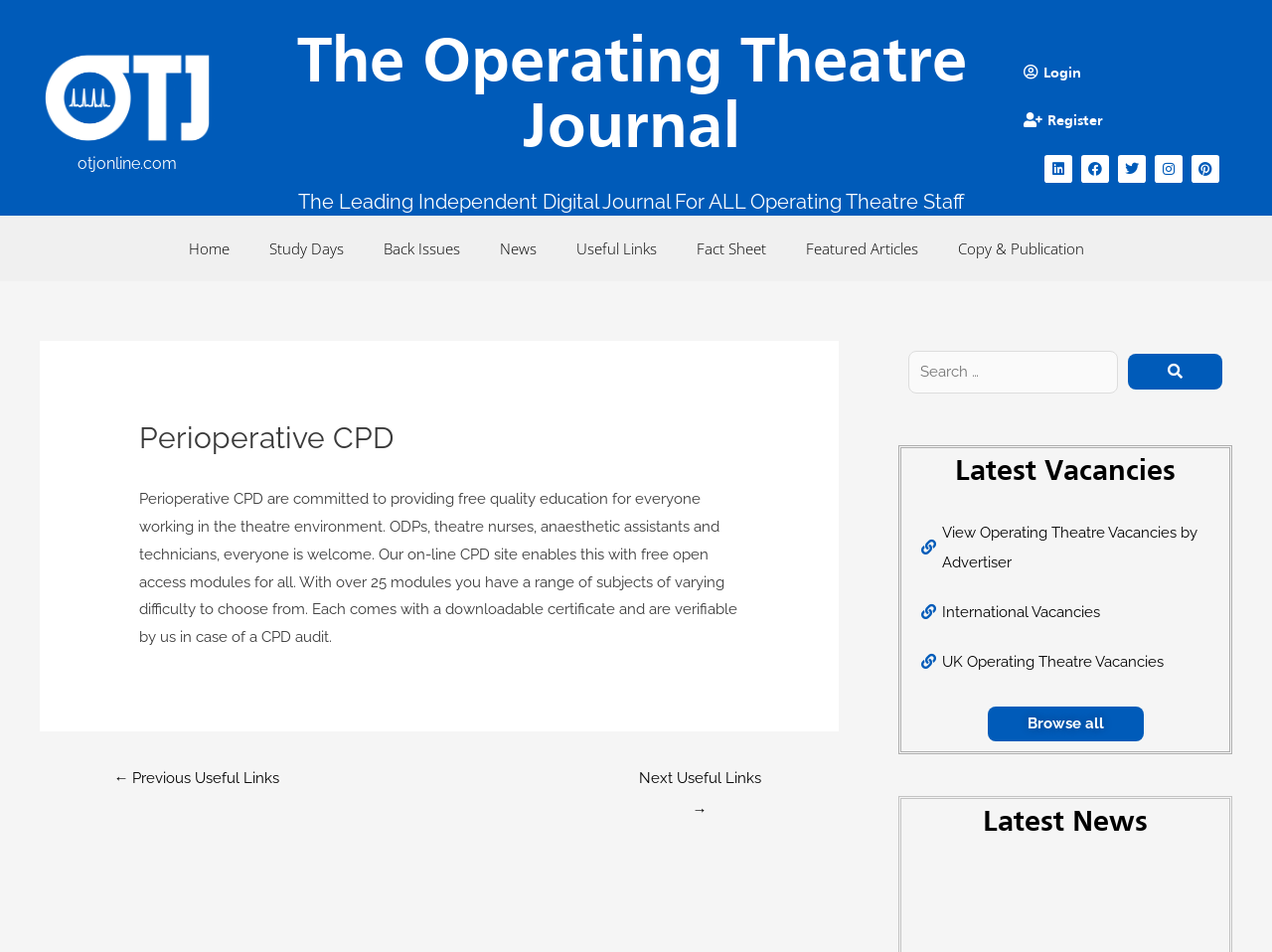Provide the bounding box coordinates of the HTML element described by the text: "Linkedin". The coordinates should be in the format [left, top, right, bottom] with values between 0 and 1.

[0.821, 0.163, 0.843, 0.192]